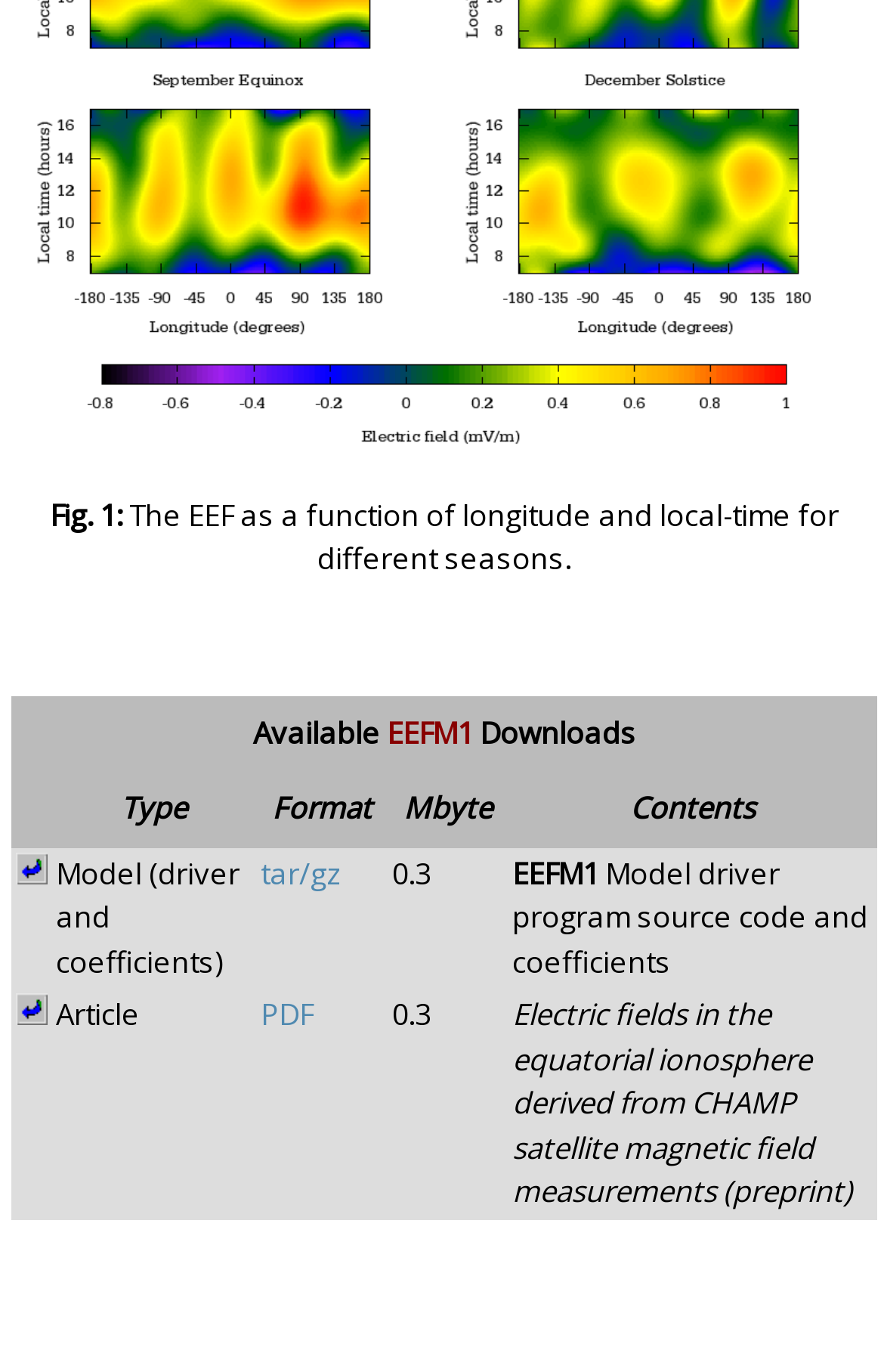What is the title of the first figure? Using the information from the screenshot, answer with a single word or phrase.

Fig. 1: The EEF as a function of longitude and local-time for different seasons.